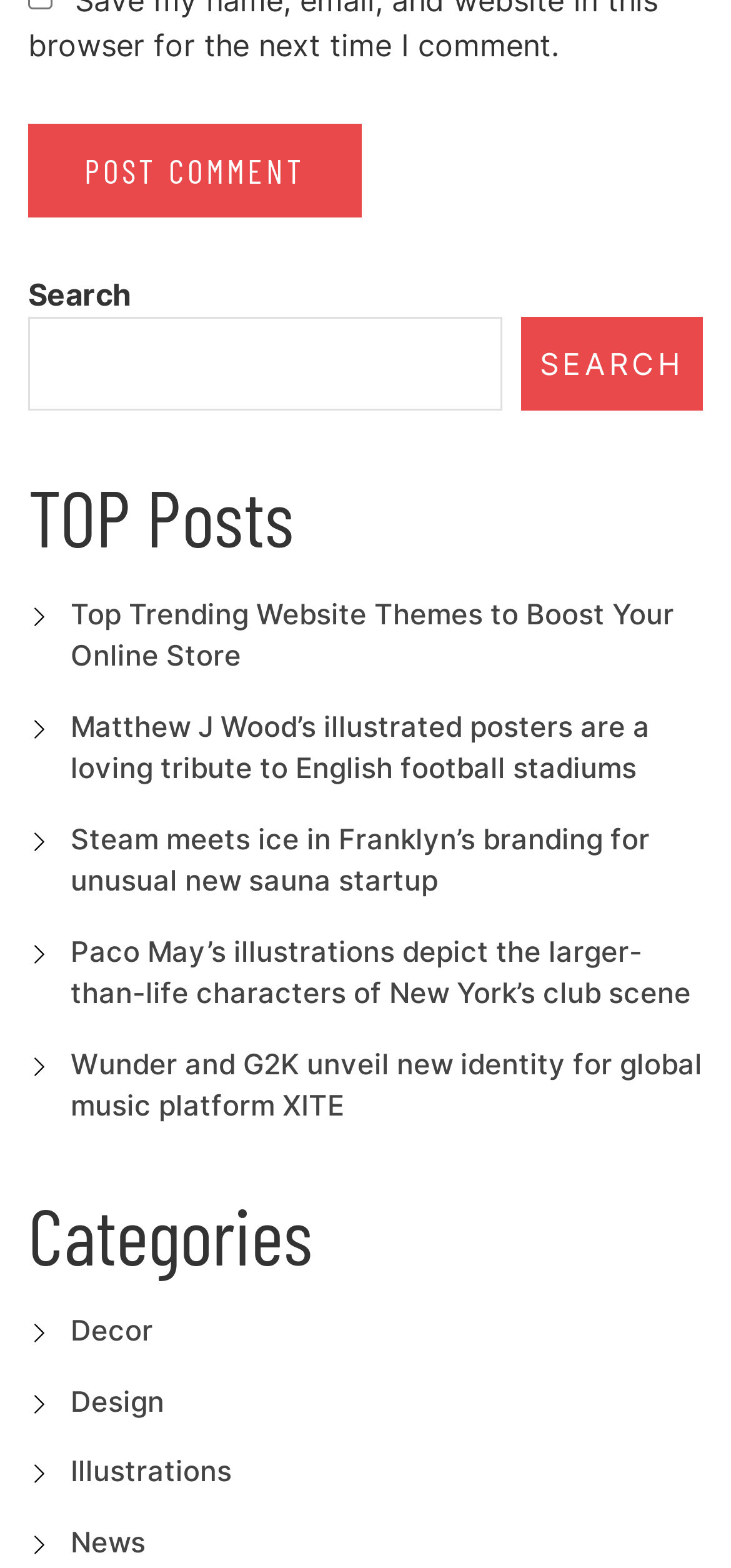Provide the bounding box coordinates of the UI element this sentence describes: "Decor".

[0.096, 0.837, 0.209, 0.86]